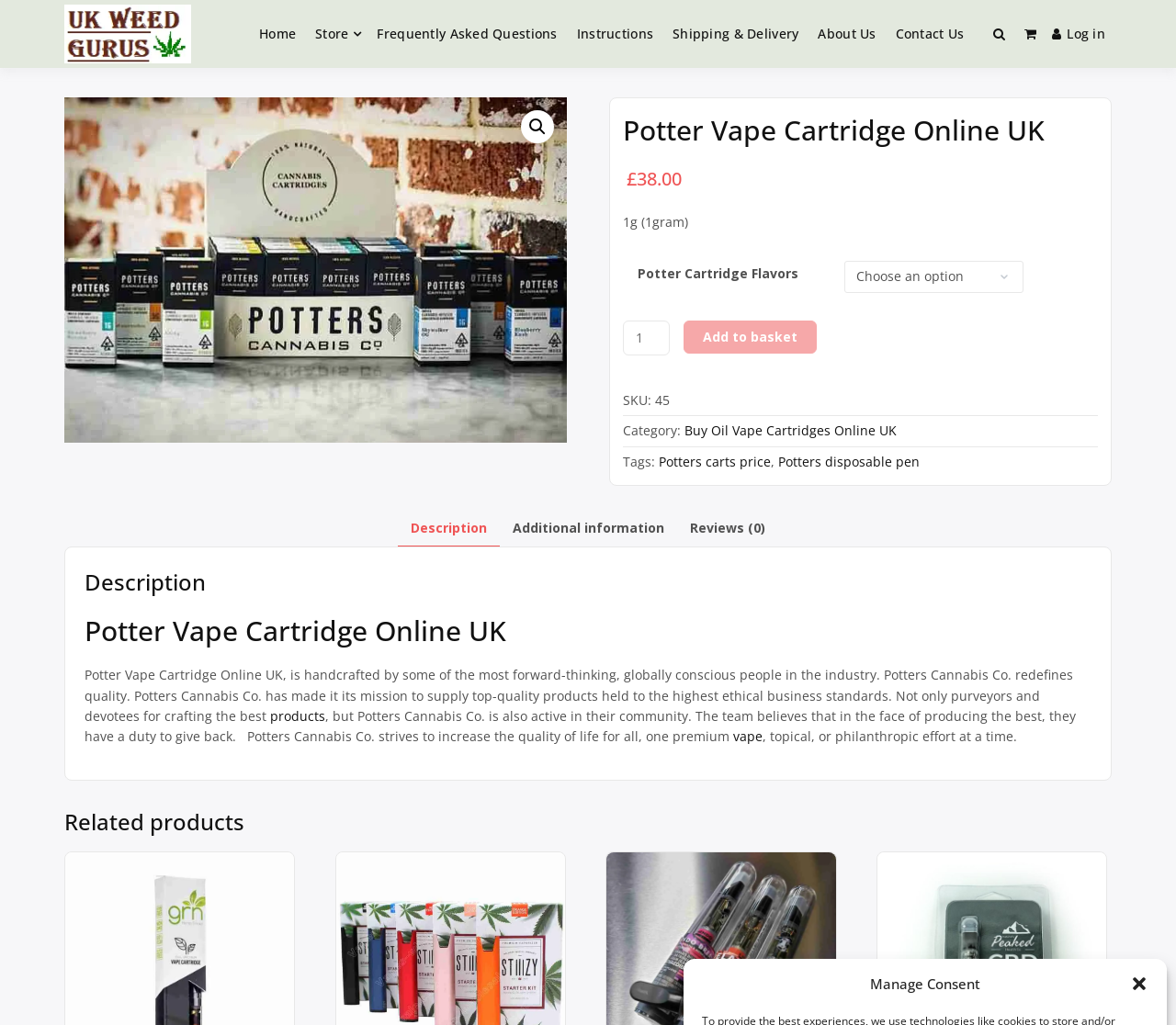What is the price of the Potter Vape Cartridge? Based on the screenshot, please respond with a single word or phrase.

£38.00